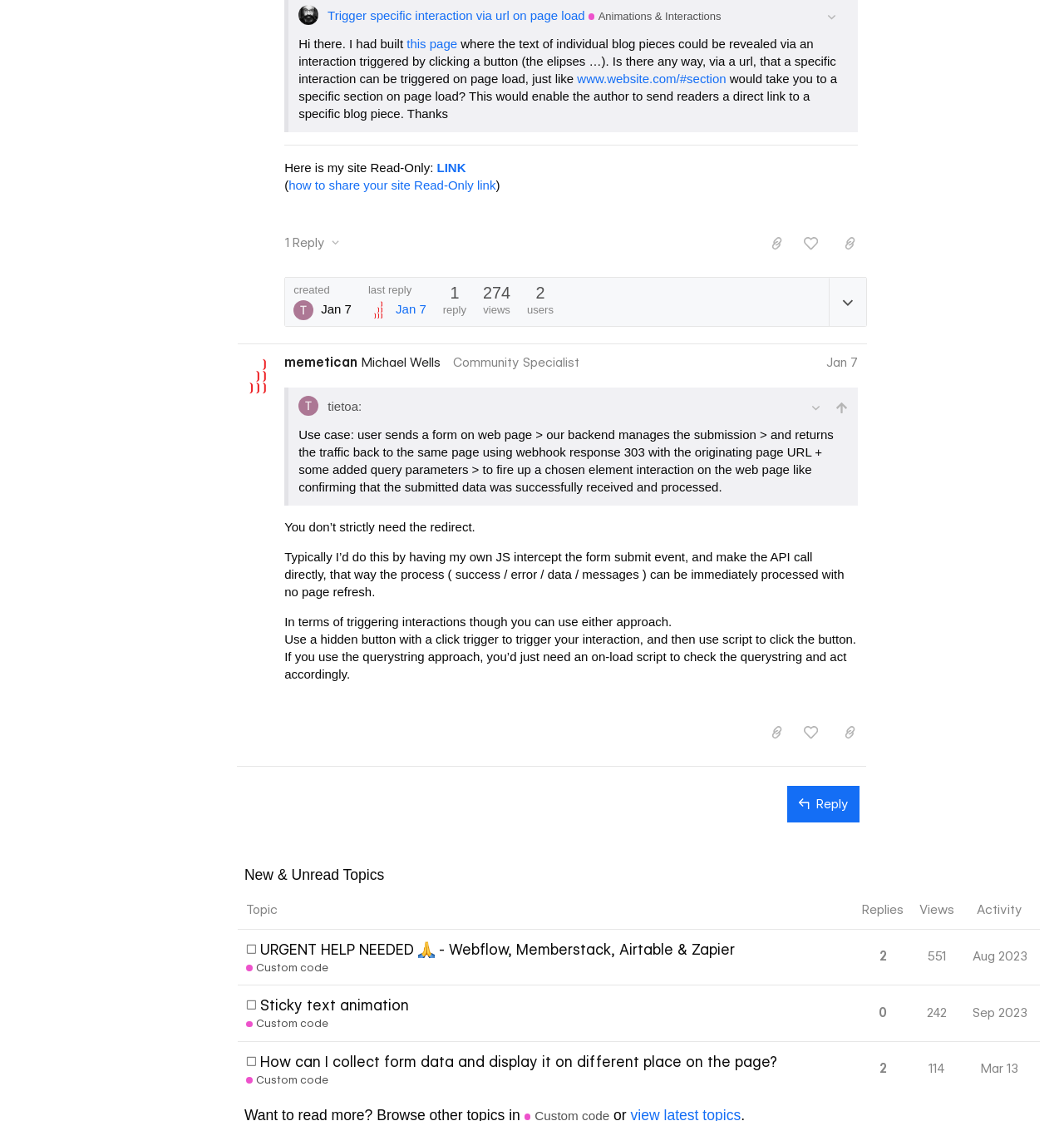Using the format (top-left x, top-left y, bottom-right x, bottom-right y), and given the element description, identify the bounding box coordinates within the screenshot: Michael Wells

[0.34, 0.317, 0.414, 0.33]